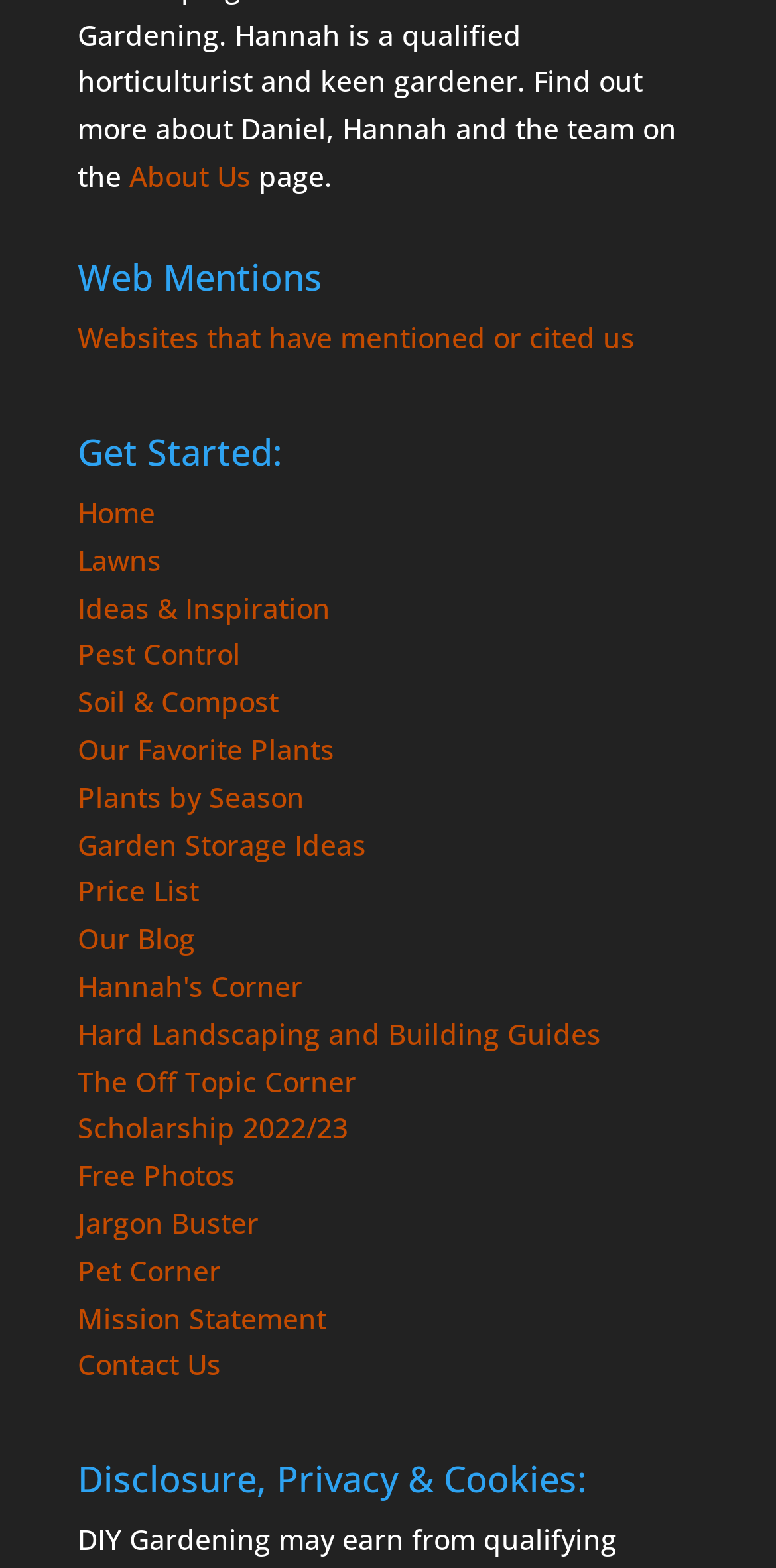Based on the element description: "Market Insights", identify the bounding box coordinates for this UI element. The coordinates must be four float numbers between 0 and 1, listed as [left, top, right, bottom].

None